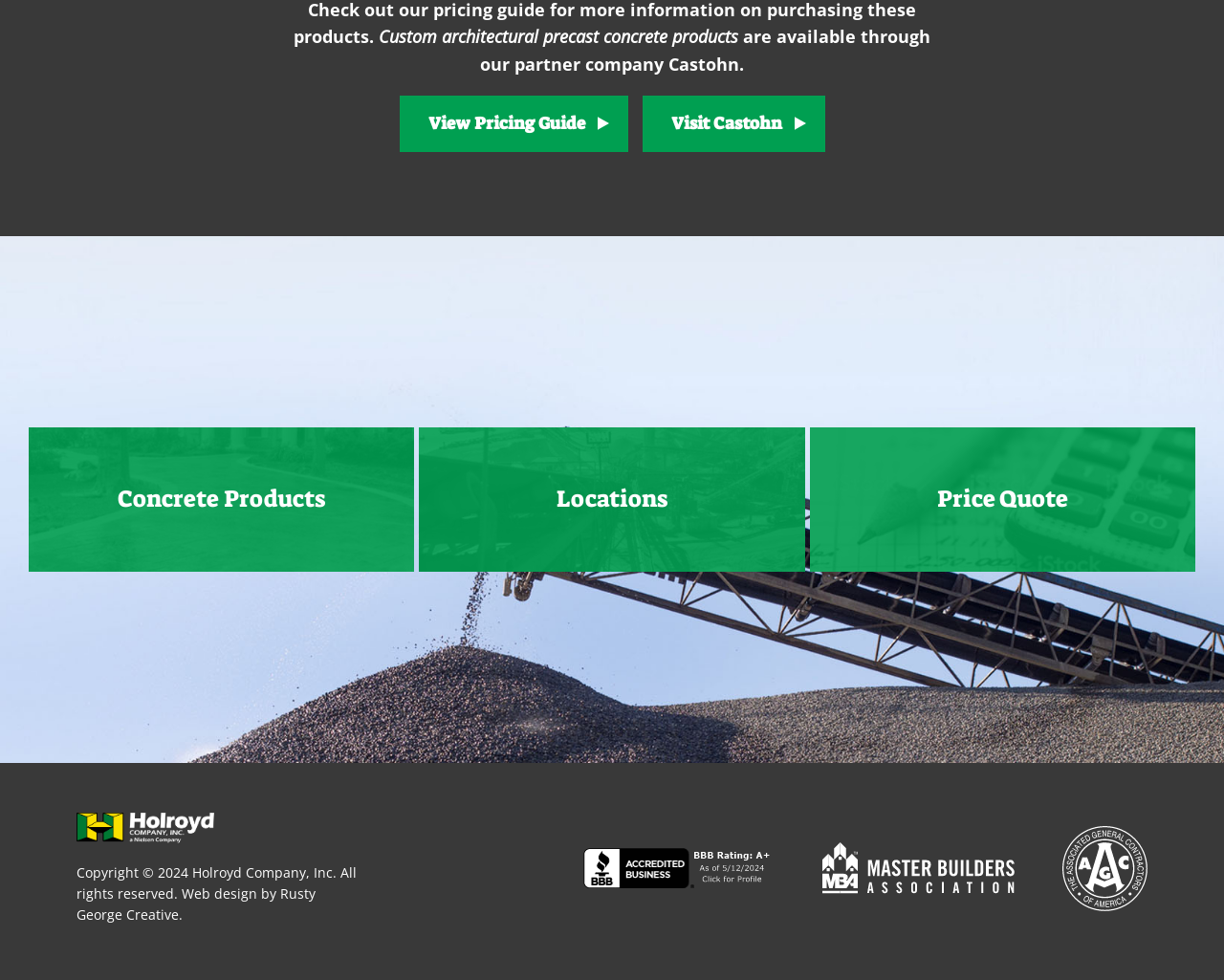Give a concise answer using only one word or phrase for this question:
What is the copyright year of the webpage?

2024